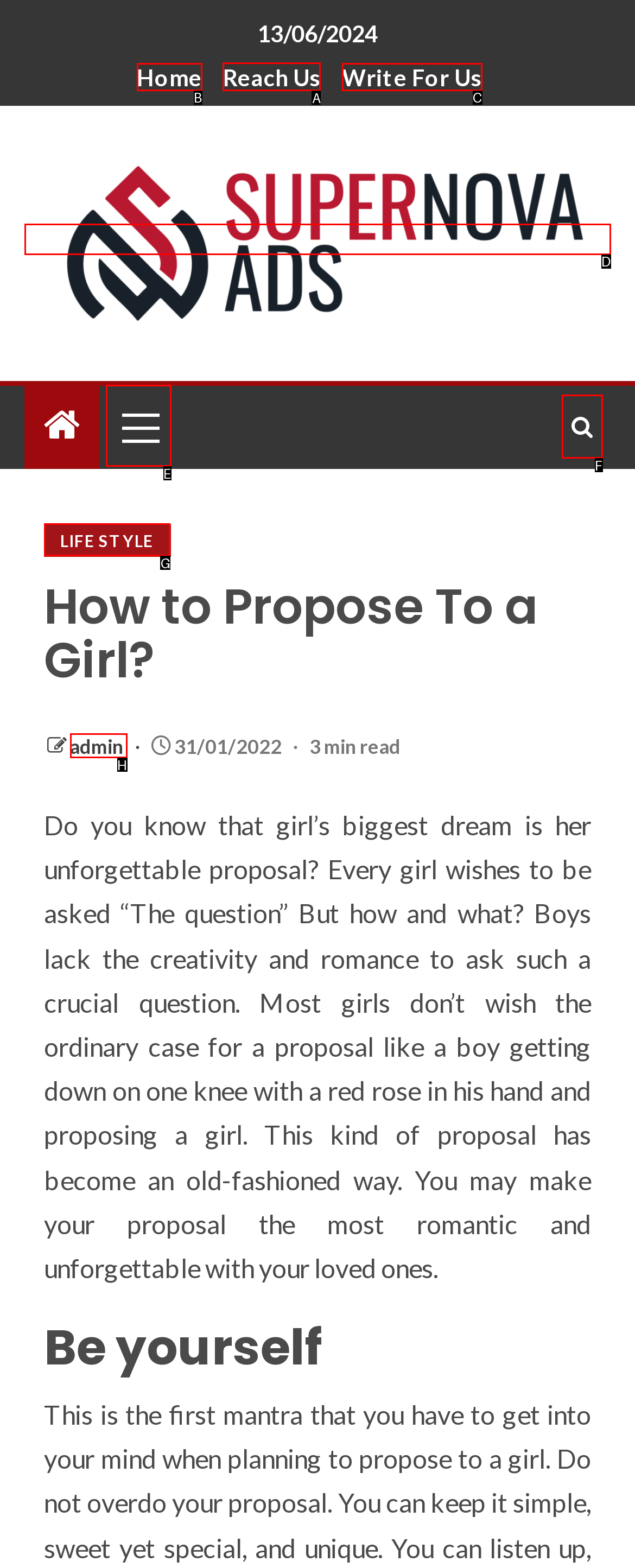Point out the specific HTML element to click to complete this task: Click on the 'Reach Us' link Reply with the letter of the chosen option.

A